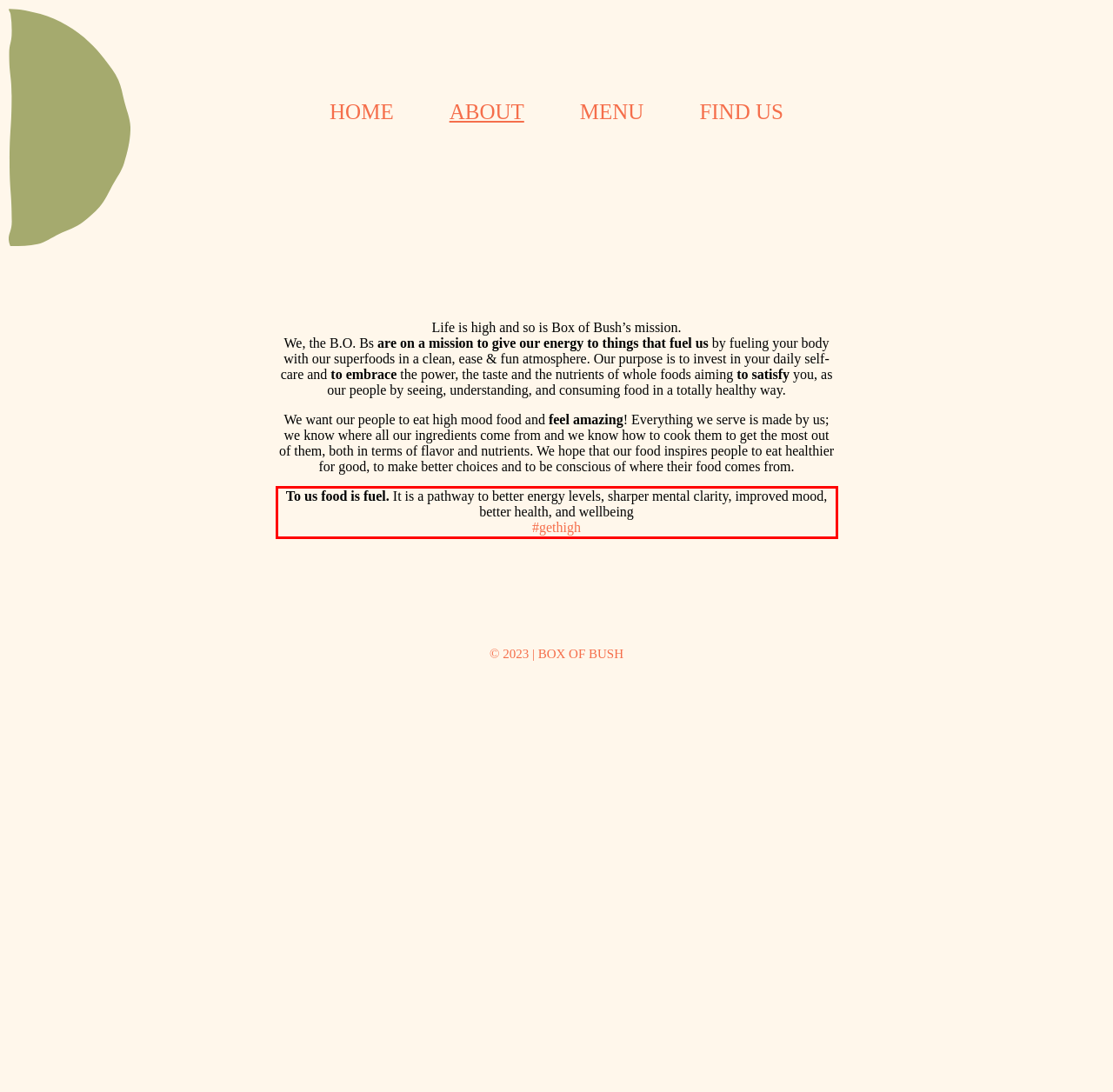You have a screenshot of a webpage with a UI element highlighted by a red bounding box. Use OCR to obtain the text within this highlighted area.

To us food is fuel. It is a pathway to better energy levels, sharper mental clarity, improved mood, better health, and wellbeing #gethigh